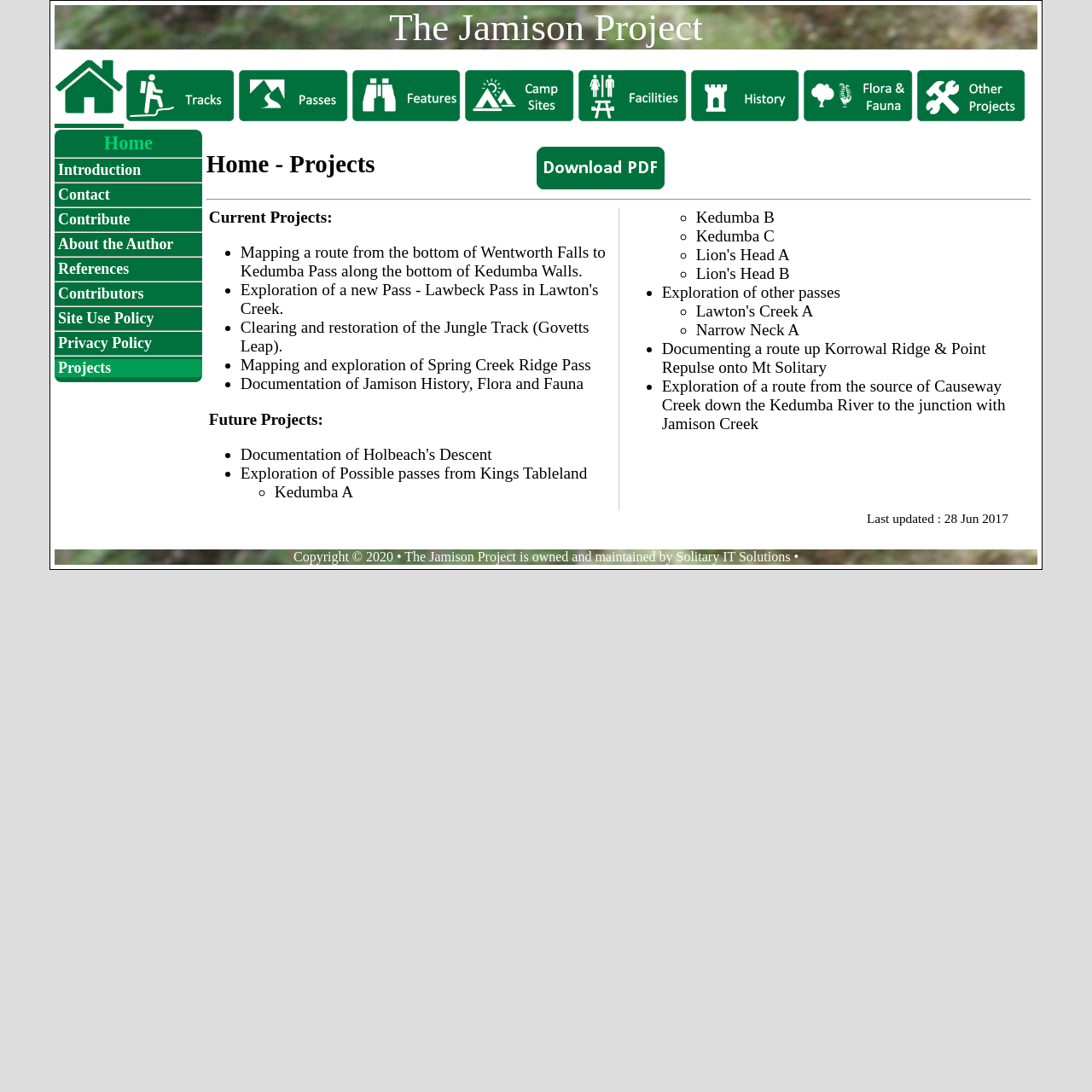Provide a thorough summary of the webpage.

The webpage is titled "The Jamison Project" and appears to be a project management website focused on outdoor activities and conservation efforts. 

At the top of the page, there is a navigation menu with links to various sections, including "Home", "Tracks", "Passes", "Features", "Camp Sites", "Facilities", "History", "Flora & Fauna", and "Other Projects". Each link has a corresponding image next to it.

Below the navigation menu, there is a section with links to "Introduction", "Contact", "Contribute", "About the Author", "References", "Contributors", "Site Use Policy", and "Privacy Policy". These links are separated by horizontal lines.

The main content of the page is divided into two sections: "Home - Projects" and "Current Projects". The "Home - Projects" section has a heading and a link with an image. The "Current Projects" section lists four projects, each with a brief description and a bullet point marker. The projects include mapping a route from Wentworth Falls to Kedumba Pass, clearing and restoring the Jungle Track, mapping and exploring Spring Creek Ridge Pass, and documenting Jamison History, Flora, and Fauna.

Below the "Current Projects" section, there is a "Future Projects" section that lists several potential projects, including exploring possible passes from Kings Tableland, documenting a route up Korrowal Ridge, and exploring a route from the source of Causeway Creek down the Kedumba River. These projects are also marked with bullet points and some have sub-points marked with a different type of bullet point.

At the bottom of the page, there is a copyright notice and a note indicating that the page was last updated on June 28, 2017.